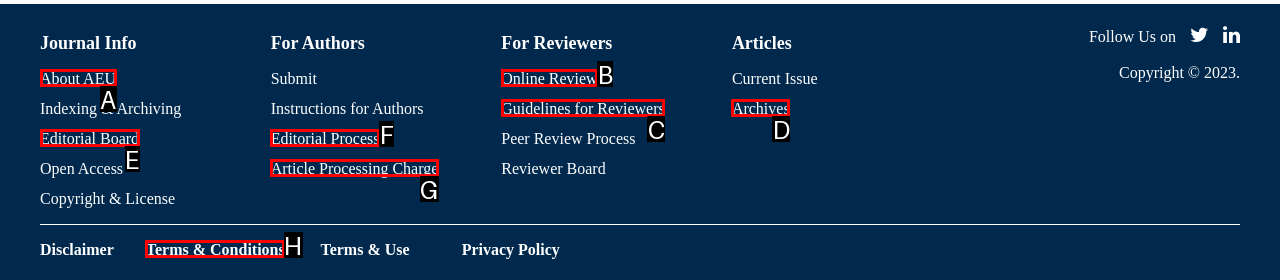Find the correct option to complete this instruction: View terms and conditions. Reply with the corresponding letter.

H